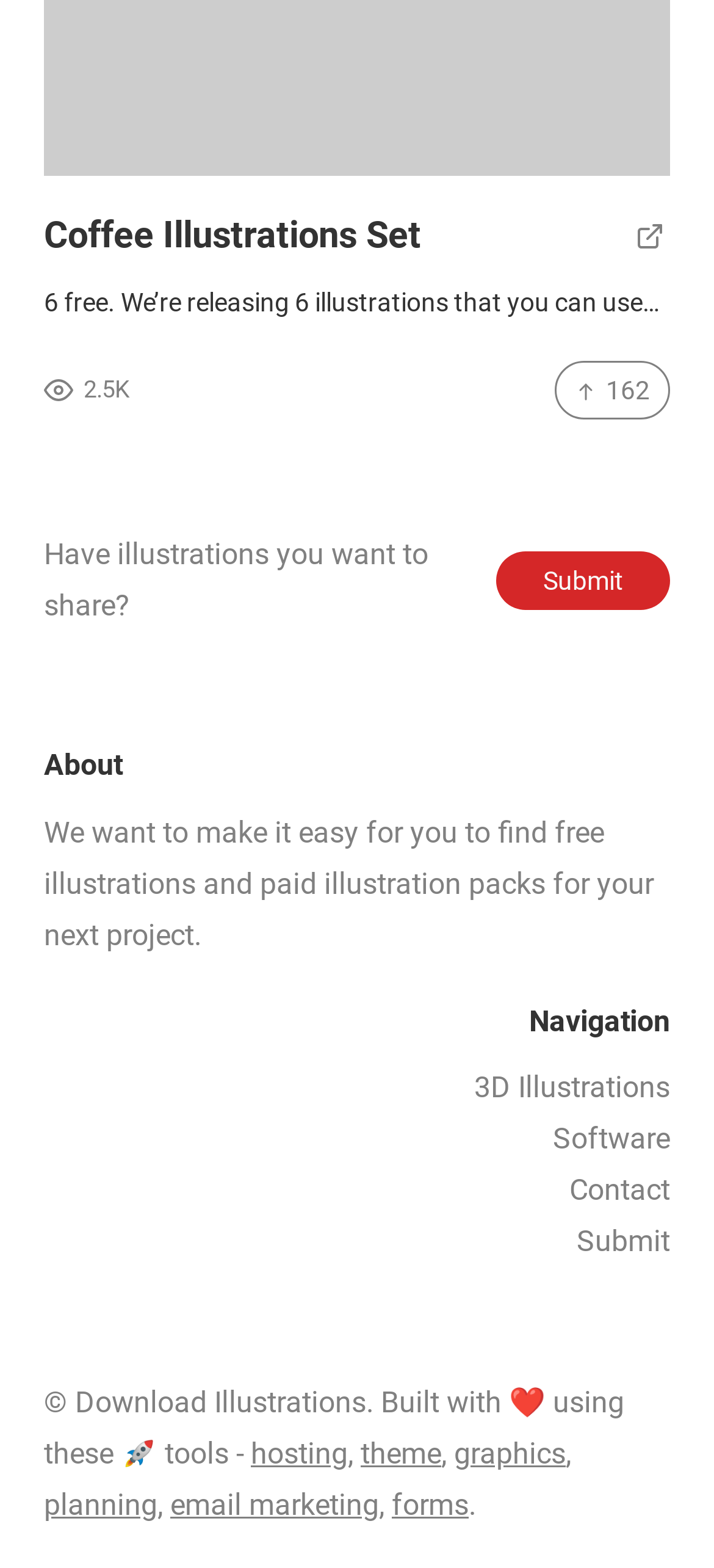Bounding box coordinates are specified in the format (top-left x, top-left y, bottom-right x, bottom-right y). All values are floating point numbers bounded between 0 and 1. Please provide the bounding box coordinate of the region this sentence describes: Submit

[0.808, 0.781, 0.938, 0.803]